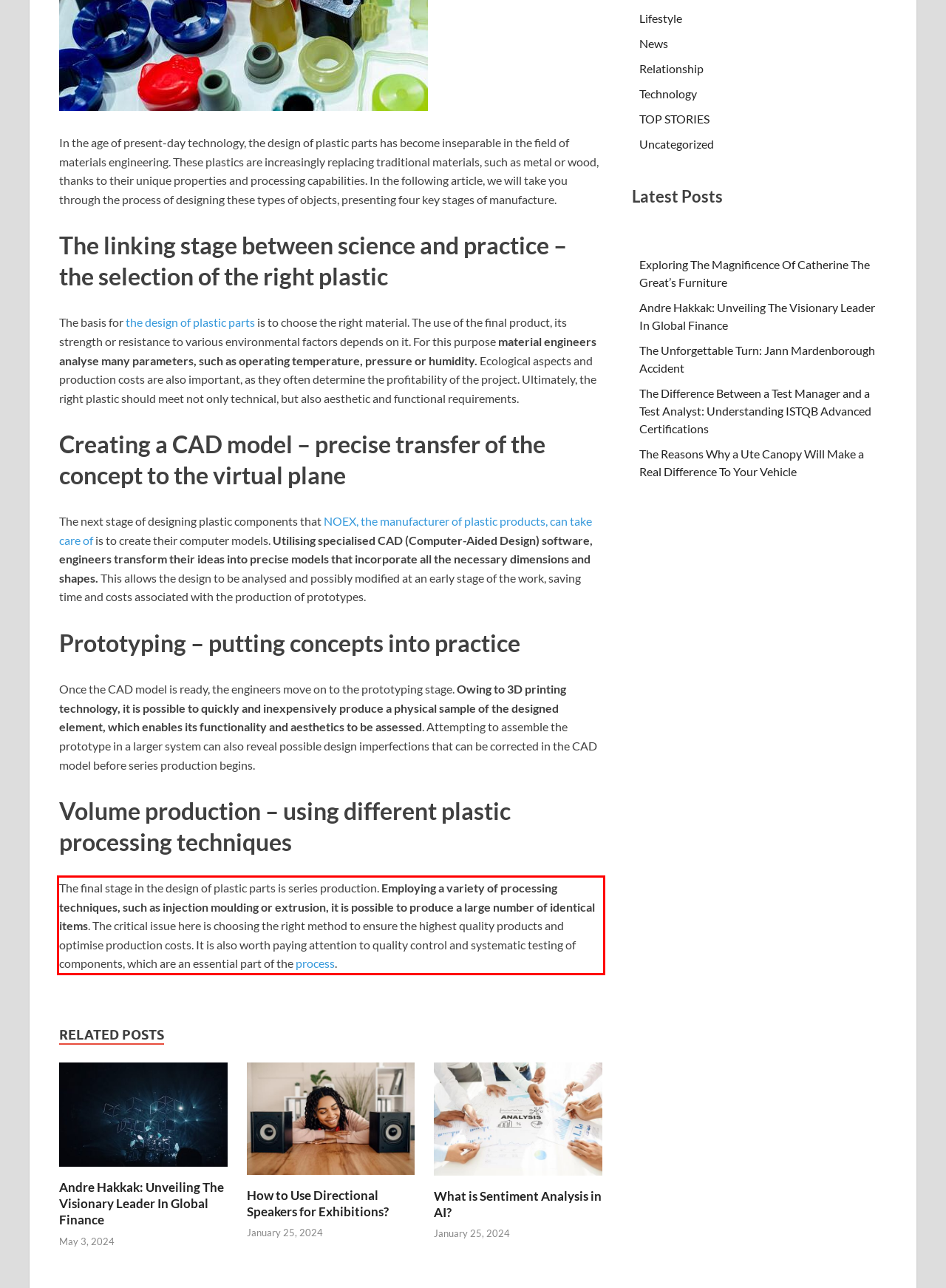Using the provided screenshot of a webpage, recognize the text inside the red rectangle bounding box by performing OCR.

The final stage in the design of plastic parts is series production. Employing a variety of processing techniques, such as injection moulding or extrusion, it is possible to produce a large number of identical items. The critical issue here is choosing the right method to ensure the highest quality products and optimise production costs. It is also worth paying attention to quality control and systematic testing of components, which are an essential part of the process.